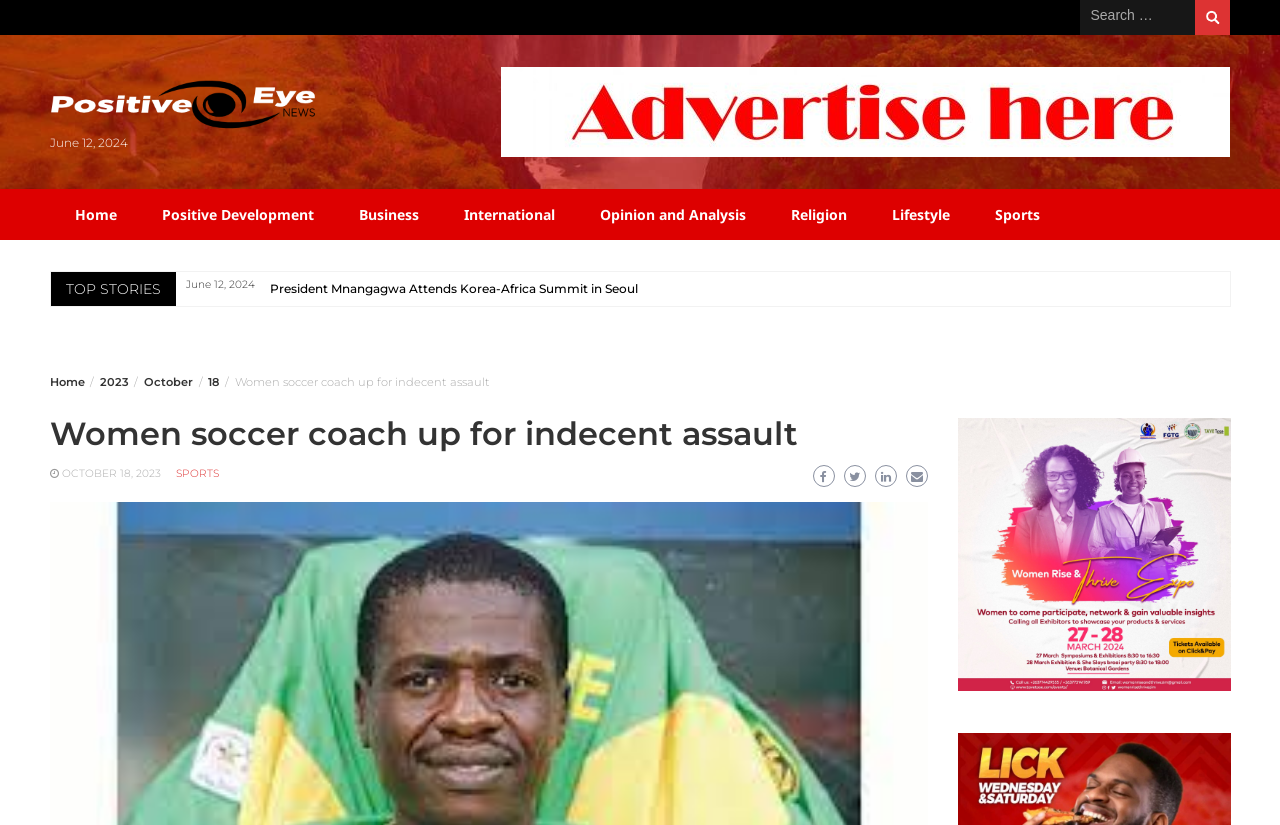Please specify the bounding box coordinates of the region to click in order to perform the following instruction: "Go to Home page".

[0.043, 0.229, 0.107, 0.291]